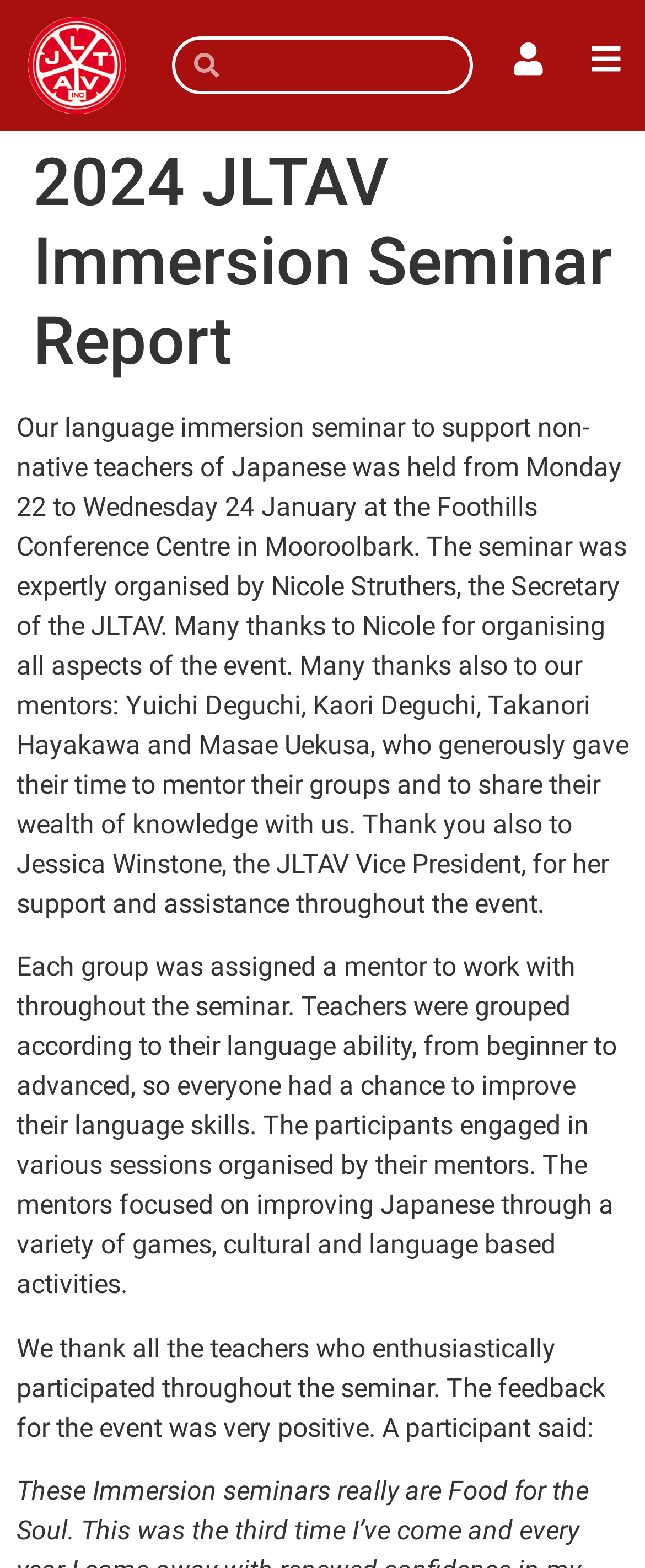Explain the webpage in detail.

The webpage is about the 2024 JLTAV Immersion Seminar Report. At the top left corner, there is a logo link, accompanied by an image of the logo. To the right of the logo, there is a search box with a label "Search". On the top right corner, there are two more links.

Below the top section, there is a large header that spans the entire width of the page, displaying the title "2024 JLTAV Immersion Seminar Report". 

Under the header, there are three blocks of text. The first block describes the seminar, mentioning the dates, location, and organizers. The second block explains the structure of the seminar, where teachers were grouped according to their language ability and worked with mentors. The third block expresses gratitude to the participants and mentions the positive feedback received.

Overall, the webpage appears to be a report or summary of the seminar, providing details about the event and its organization.